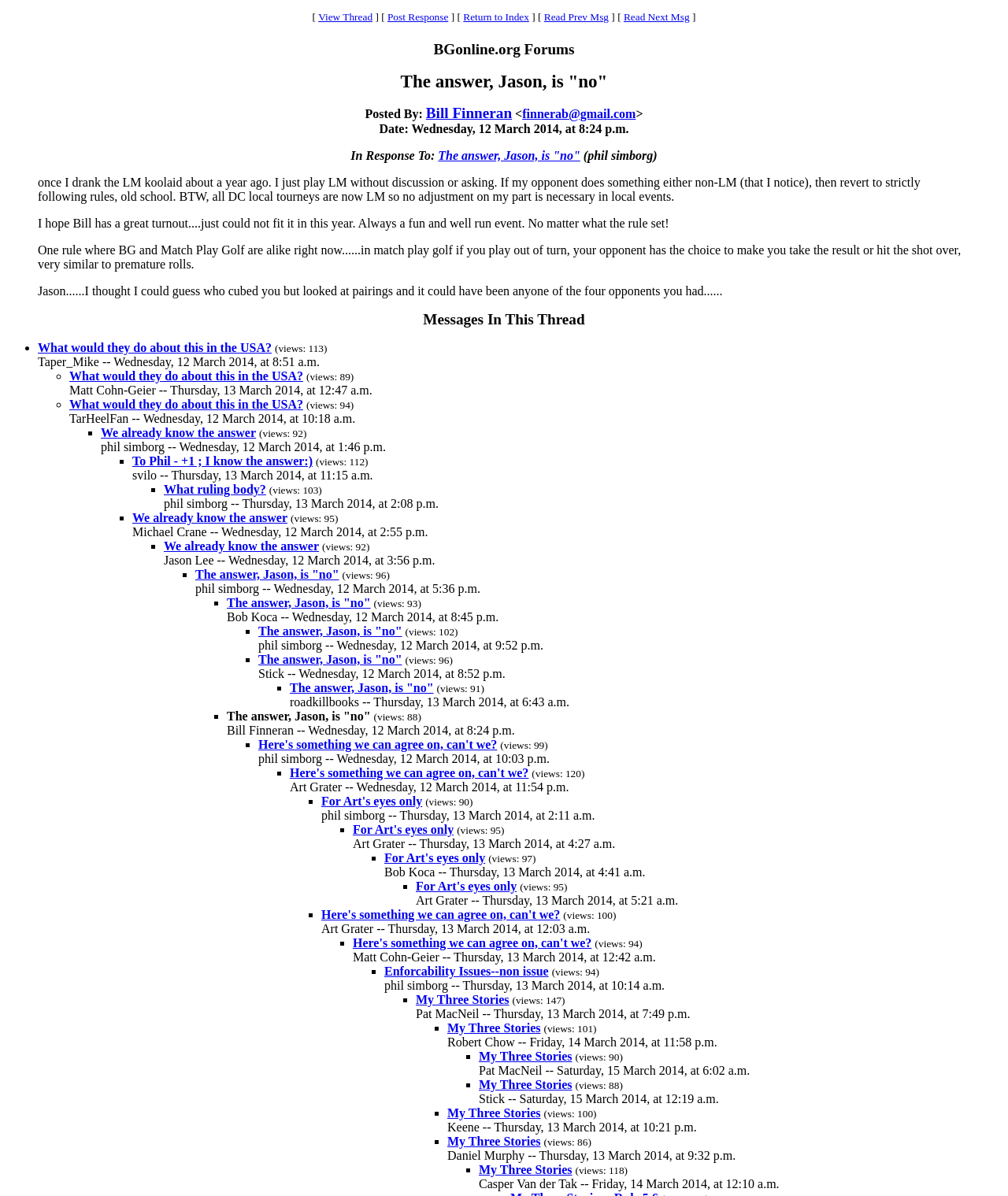Please mark the bounding box coordinates of the area that should be clicked to carry out the instruction: "View Thread".

[0.316, 0.009, 0.37, 0.019]